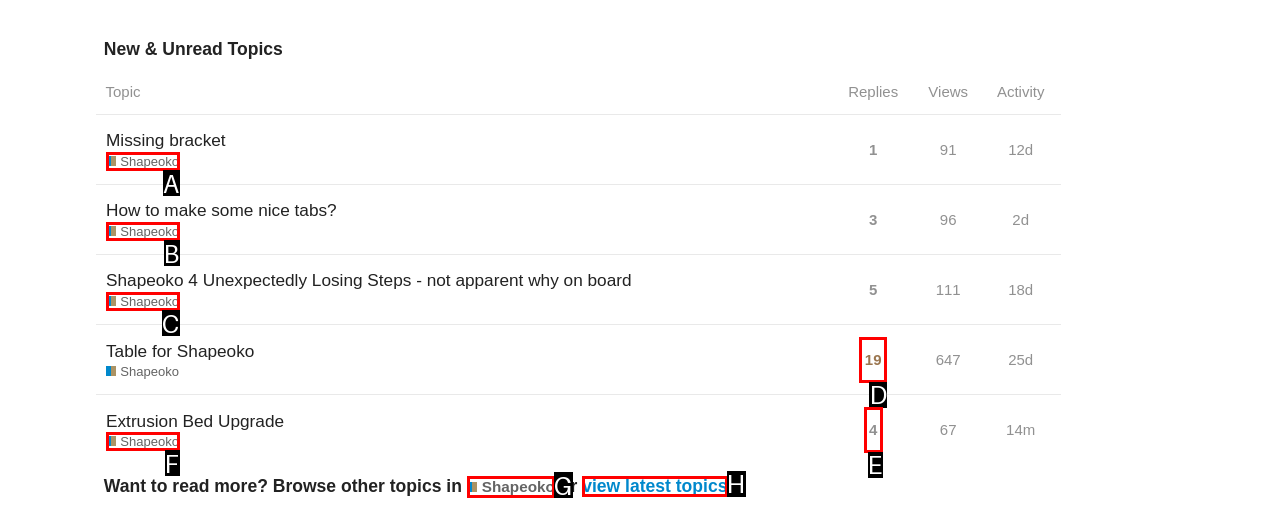Choose the letter of the element that should be clicked to complete the task: Browse other topics in Shapeoko
Answer with the letter from the possible choices.

G